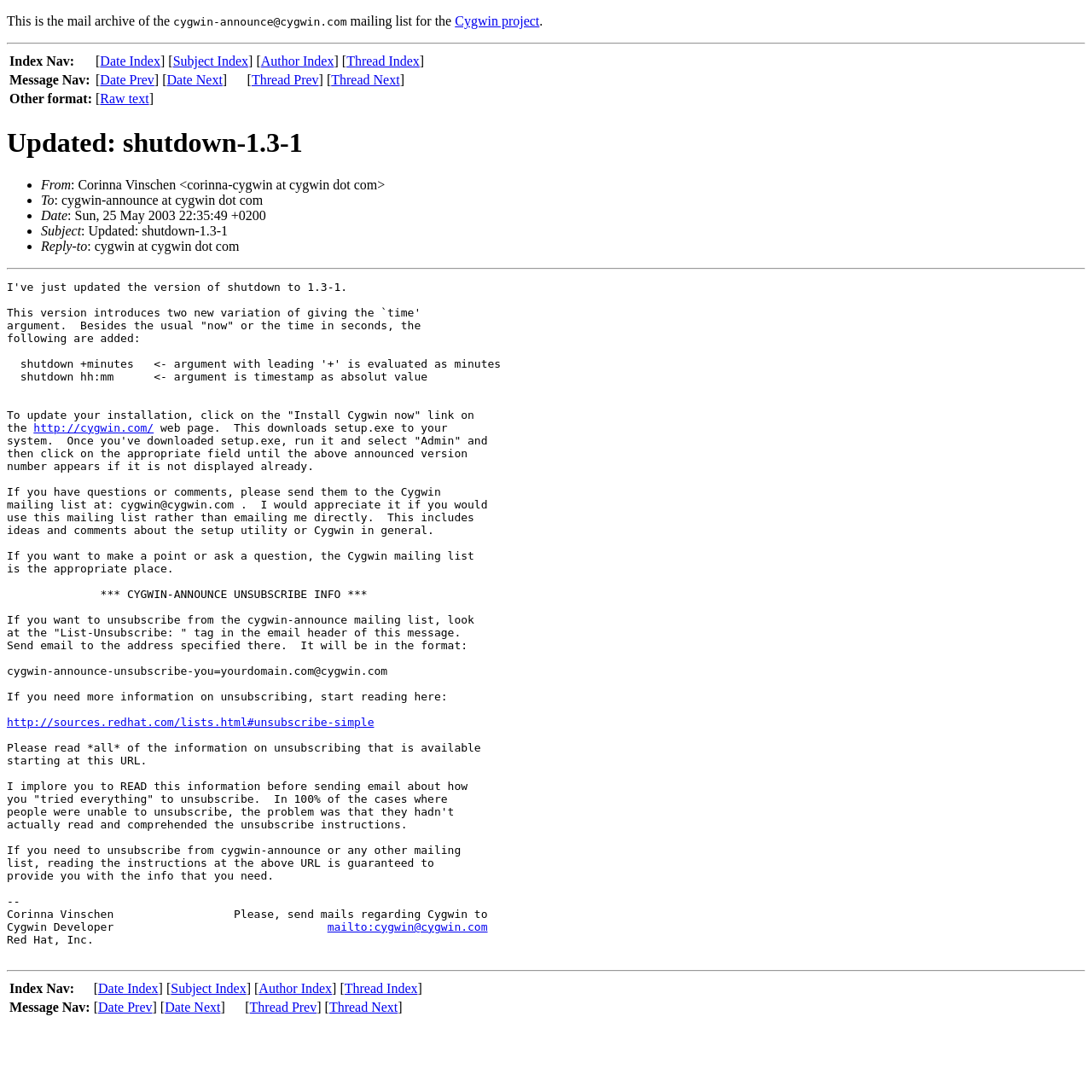Identify the bounding box coordinates for the element that needs to be clicked to fulfill this instruction: "Click on the 'Thread Index' link". Provide the coordinates in the format of four float numbers between 0 and 1: [left, top, right, bottom].

[0.317, 0.049, 0.384, 0.062]